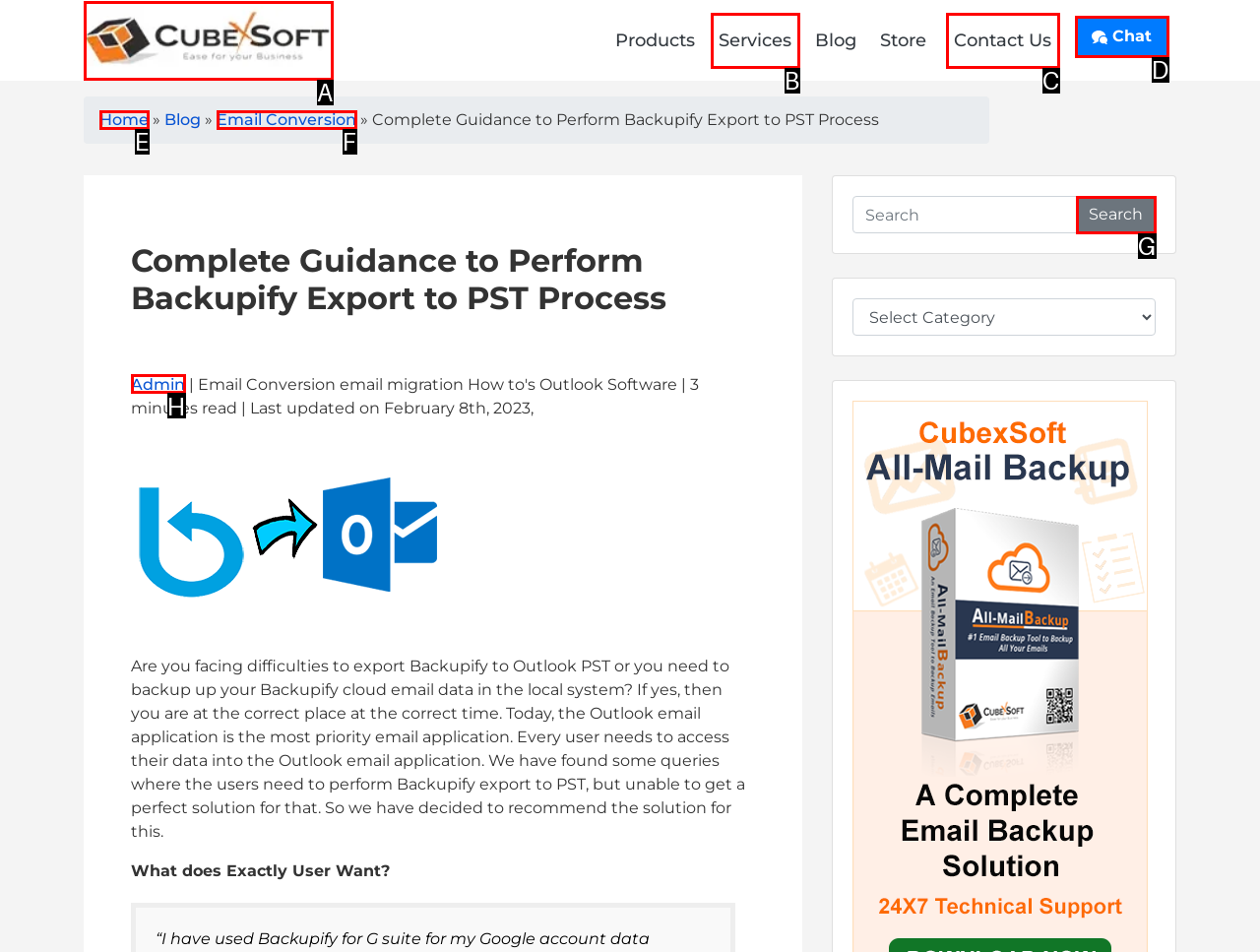Match the description: Services to one of the options shown. Reply with the letter of the best match.

B